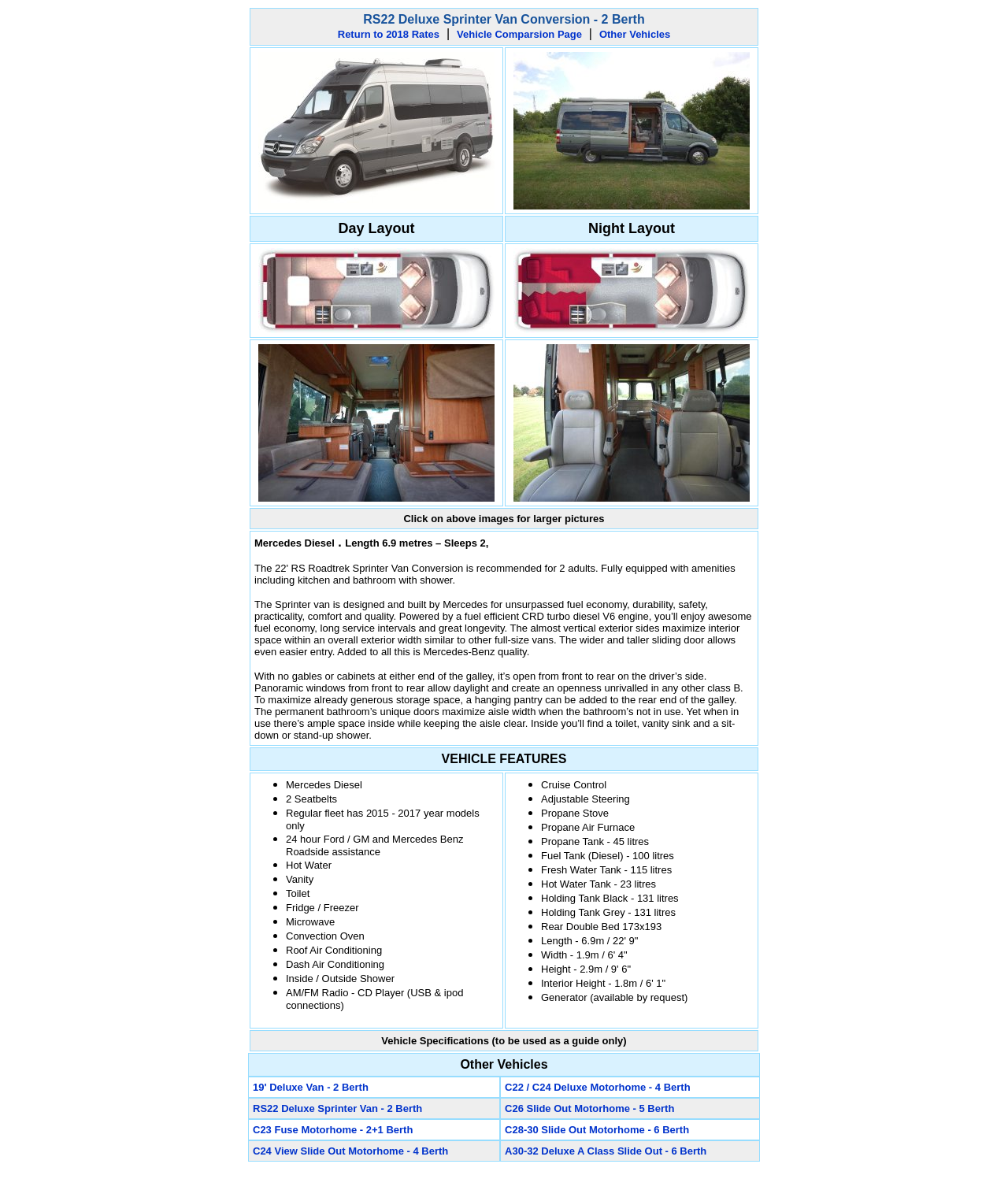What is the width of the vehicle?
Based on the image, give a one-word or short phrase answer.

1.9m